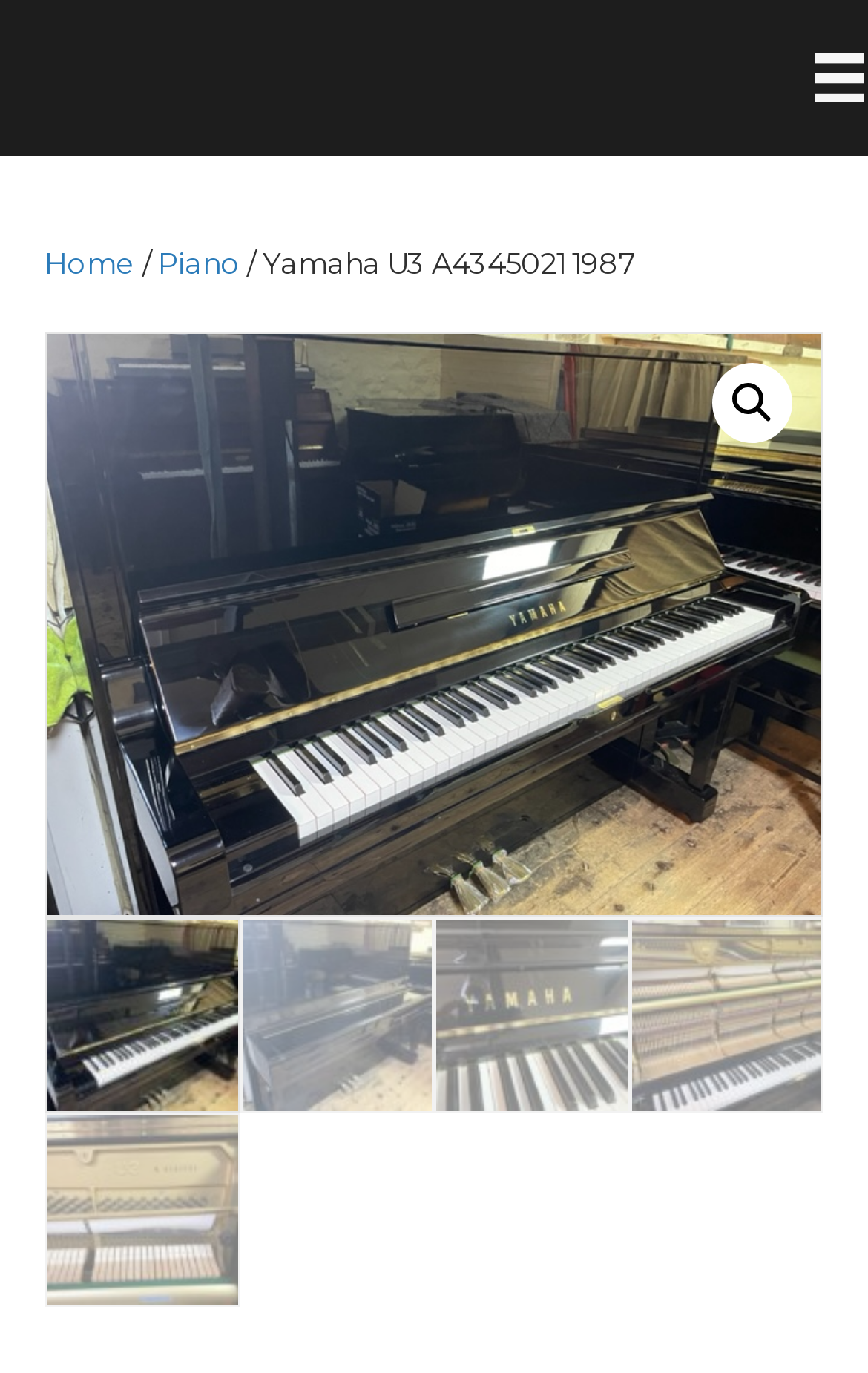Use a single word or phrase to answer the question: 
How many images of the product are there?

6